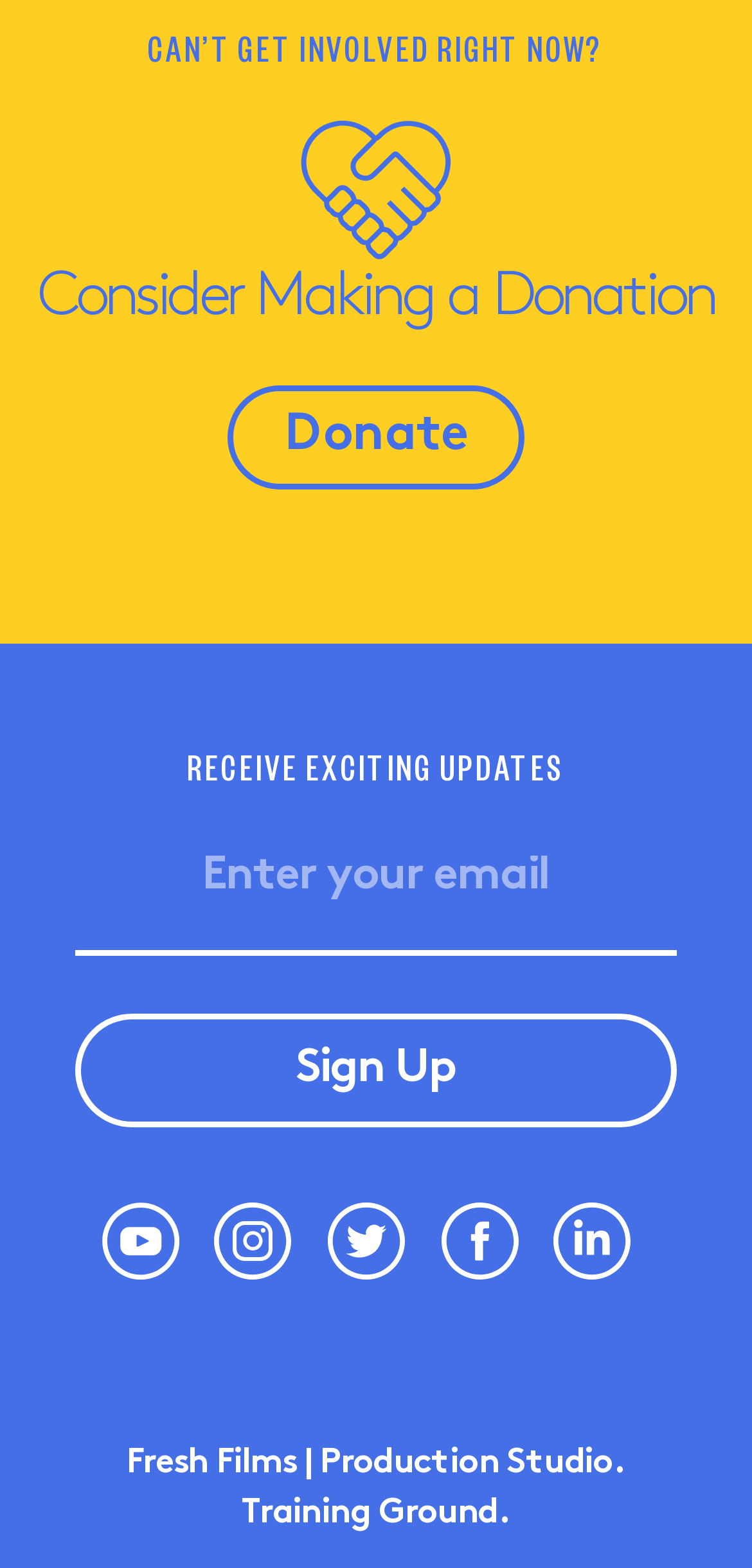How many Instagram links are there?
Using the picture, provide a one-word or short phrase answer.

5